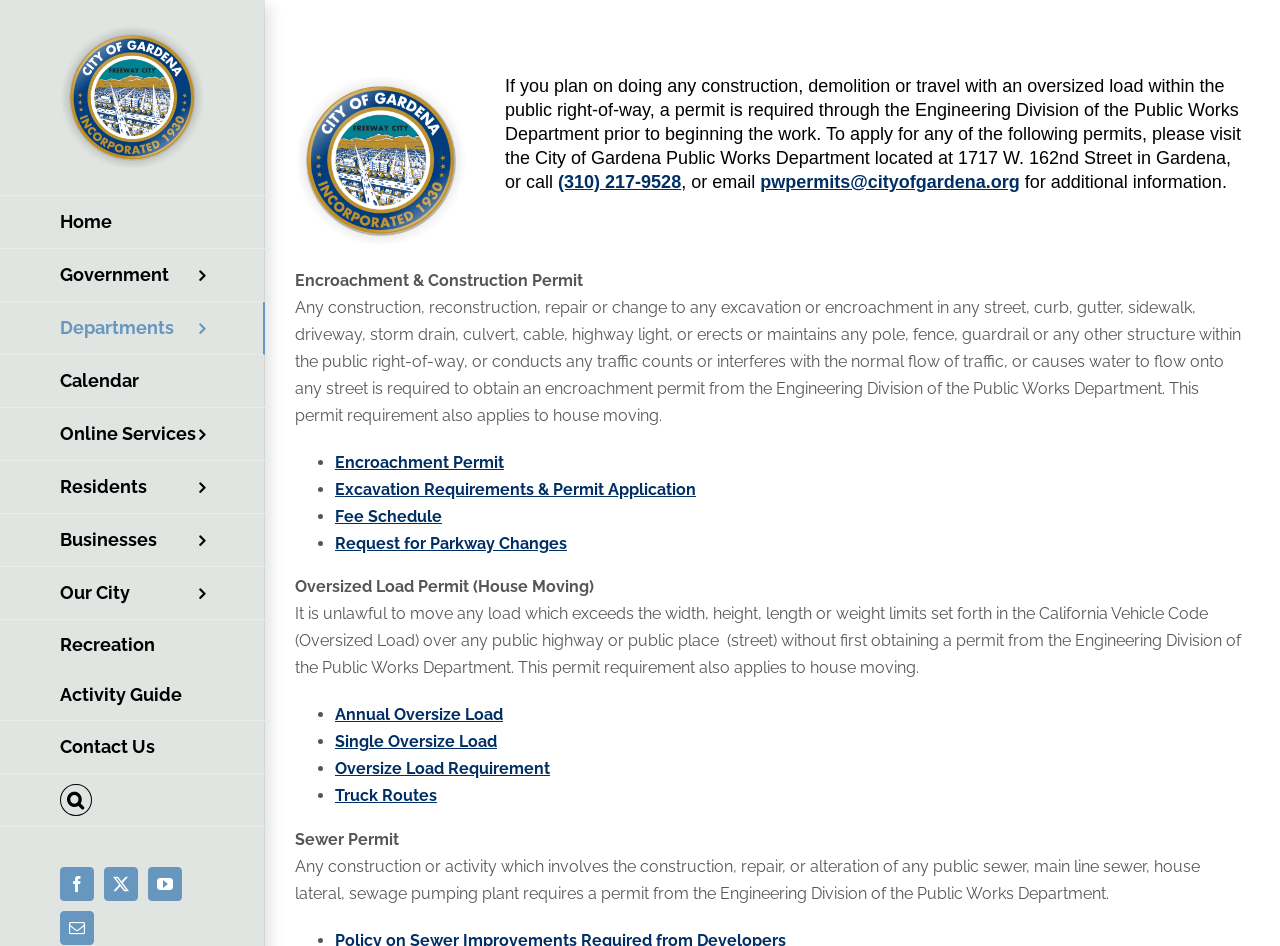Locate the bounding box for the described UI element: "opined". Ensure the coordinates are four float numbers between 0 and 1, formatted as [left, top, right, bottom].

None